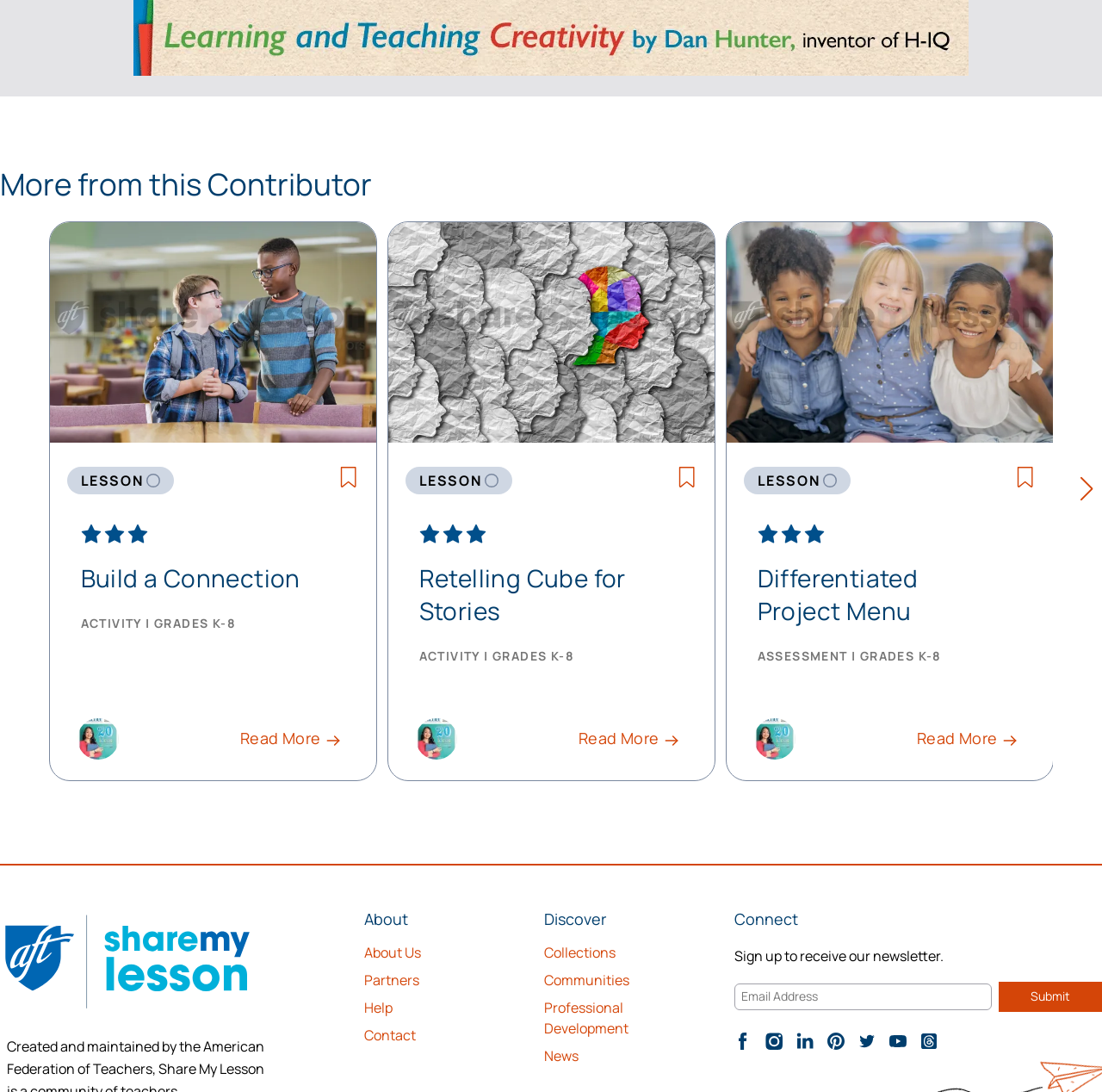Given the webpage screenshot, identify the bounding box of the UI element that matches this description: "Differentiated Project Menu".

[0.675, 0.498, 0.94, 0.58]